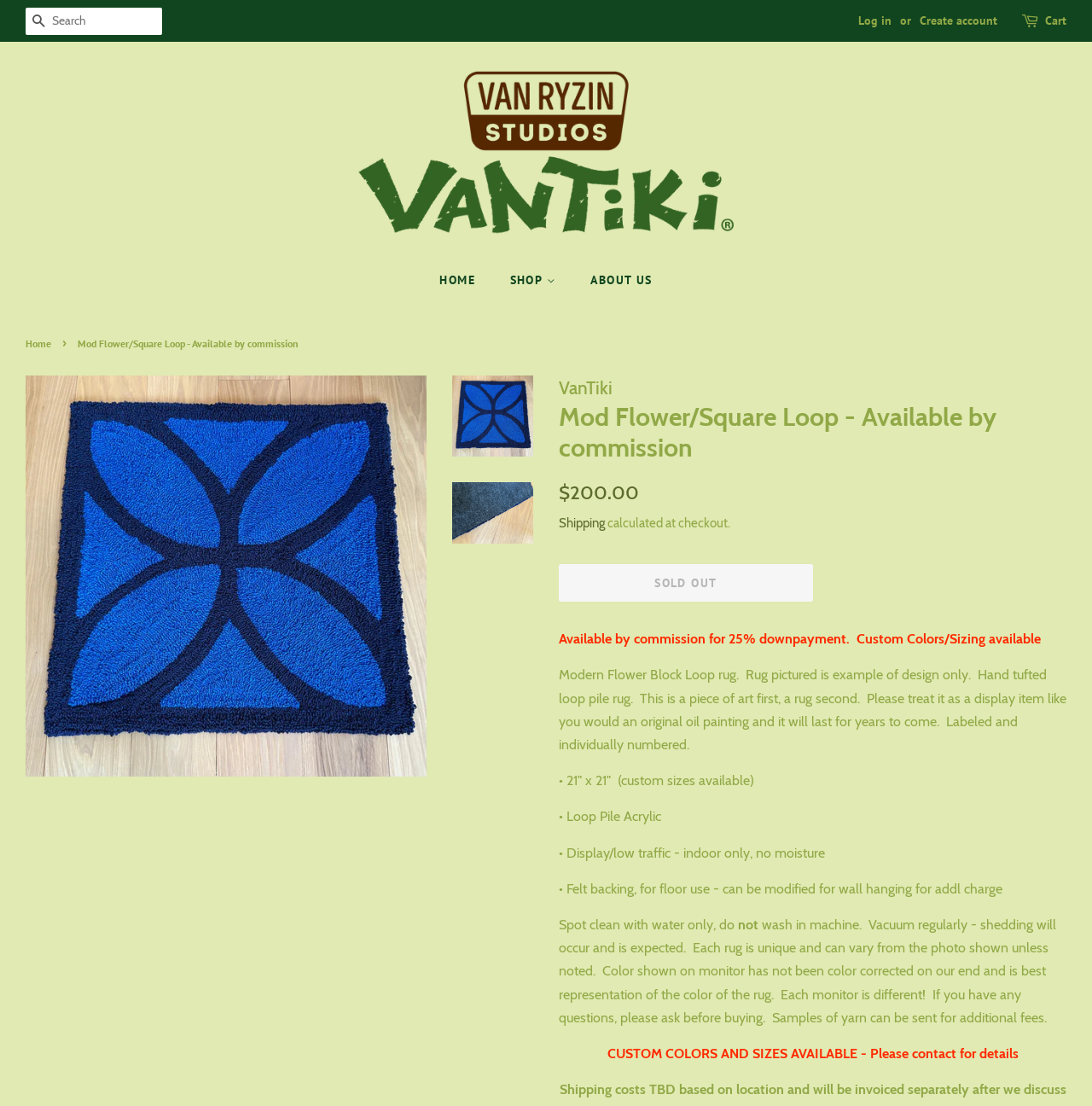Kindly determine the bounding box coordinates of the area that needs to be clicked to fulfill this instruction: "Log in to your account".

[0.786, 0.011, 0.816, 0.025]